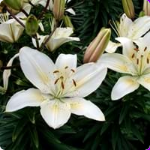Explain the image thoroughly, mentioning every notable detail.

A vibrant display of white lilies, showcasing their elegant petals adorned with delicate yellow and dark brown markings. The flowers are nestled among lush green foliage, with some buds ready to bloom. This image captures the beauty of the Lily family, representing the scientific name "Lilium." Renowned for their striking appearance and fragrant blossoms, these flowers are often used in gardens and floral arrangements, symbolizing purity and refined beauty.